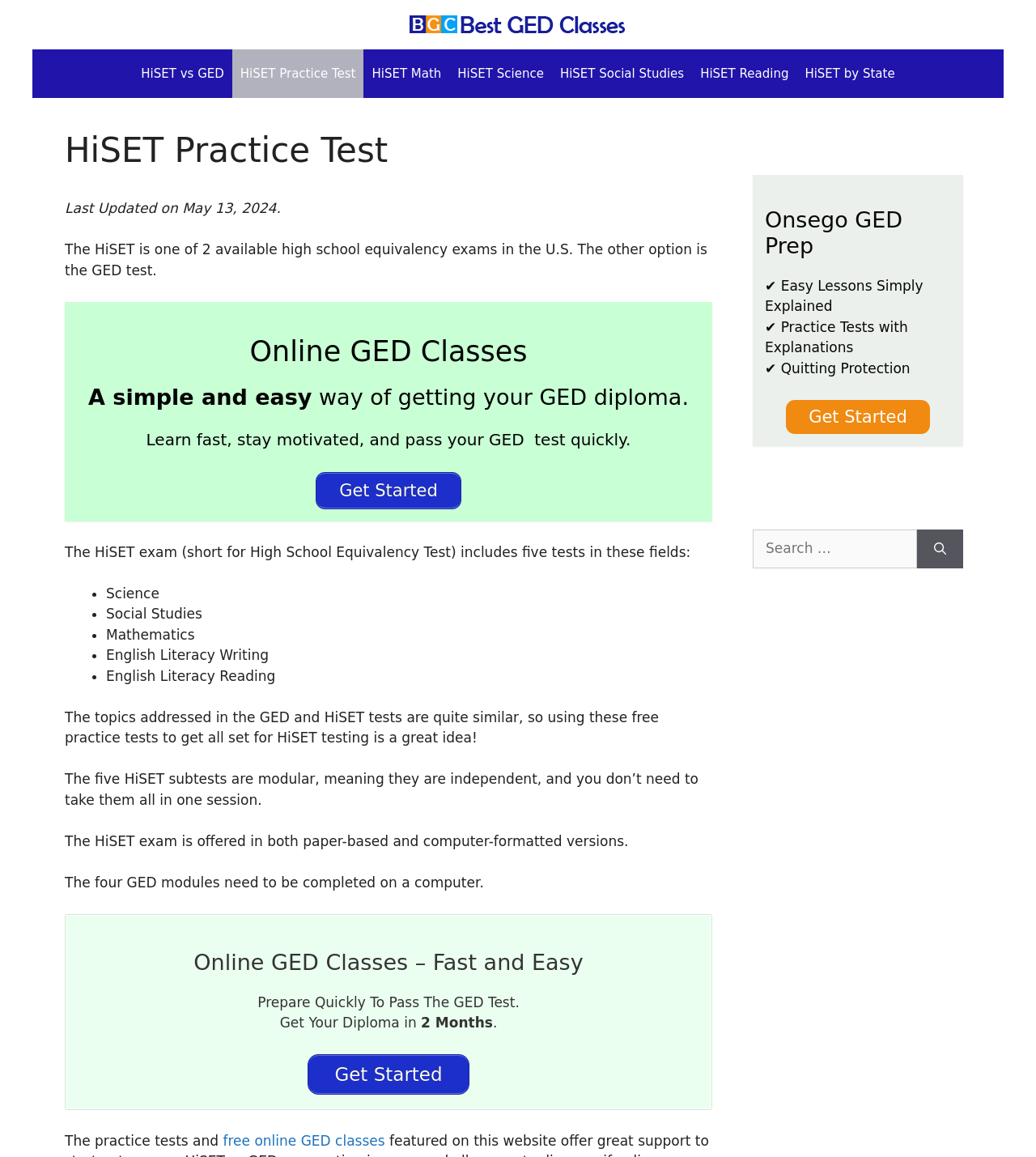What is the name of the high school equivalency exam mentioned on this webpage?
Offer a detailed and full explanation in response to the question.

The webpage mentions 'HiSET Practice Test' in the title and provides information about the exam, including its structure and content.